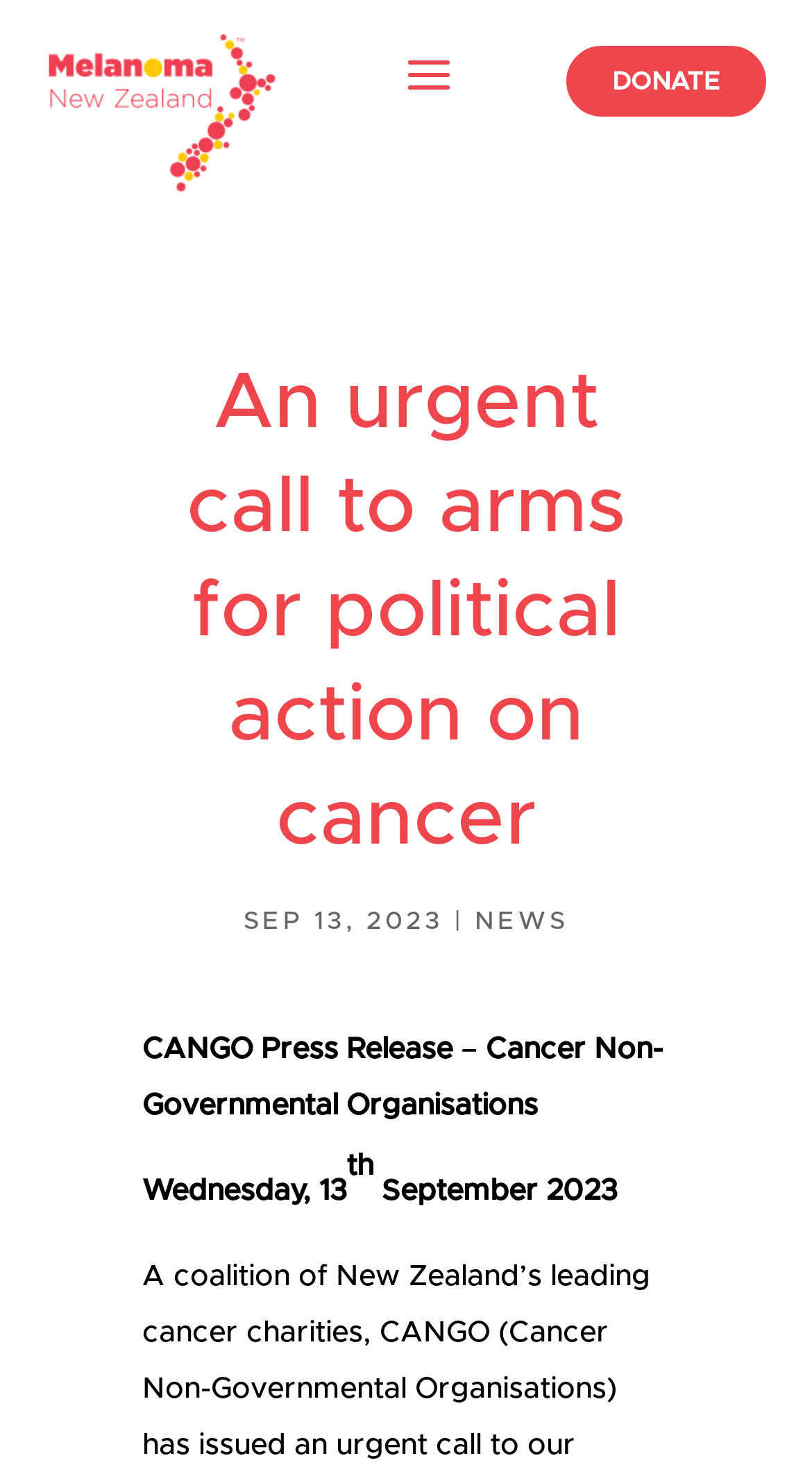What is the headline of the webpage?

An urgent call to arms for political action on cancer